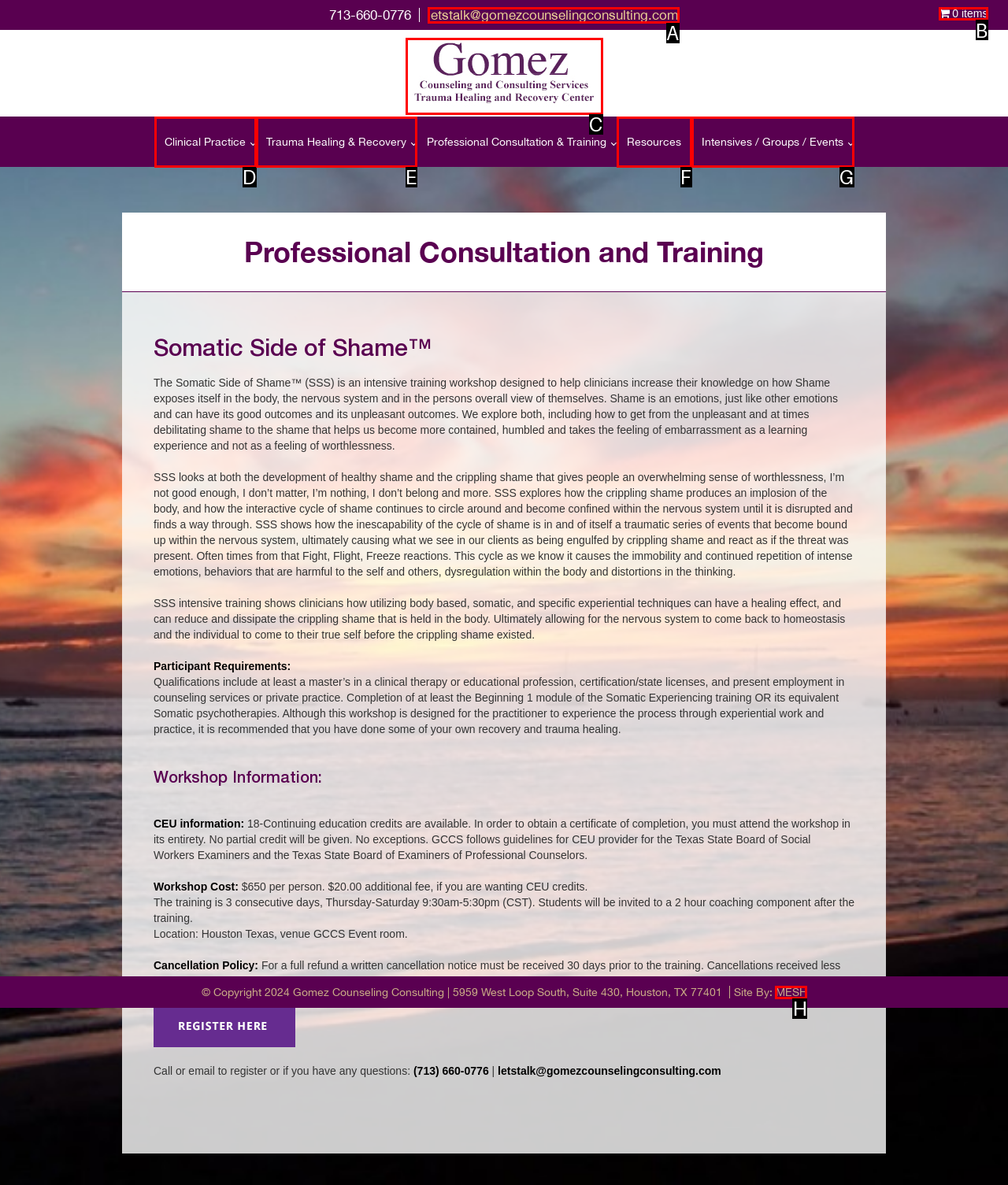Determine which option should be clicked to carry out this task: Click the Cart link
State the letter of the correct choice from the provided options.

B